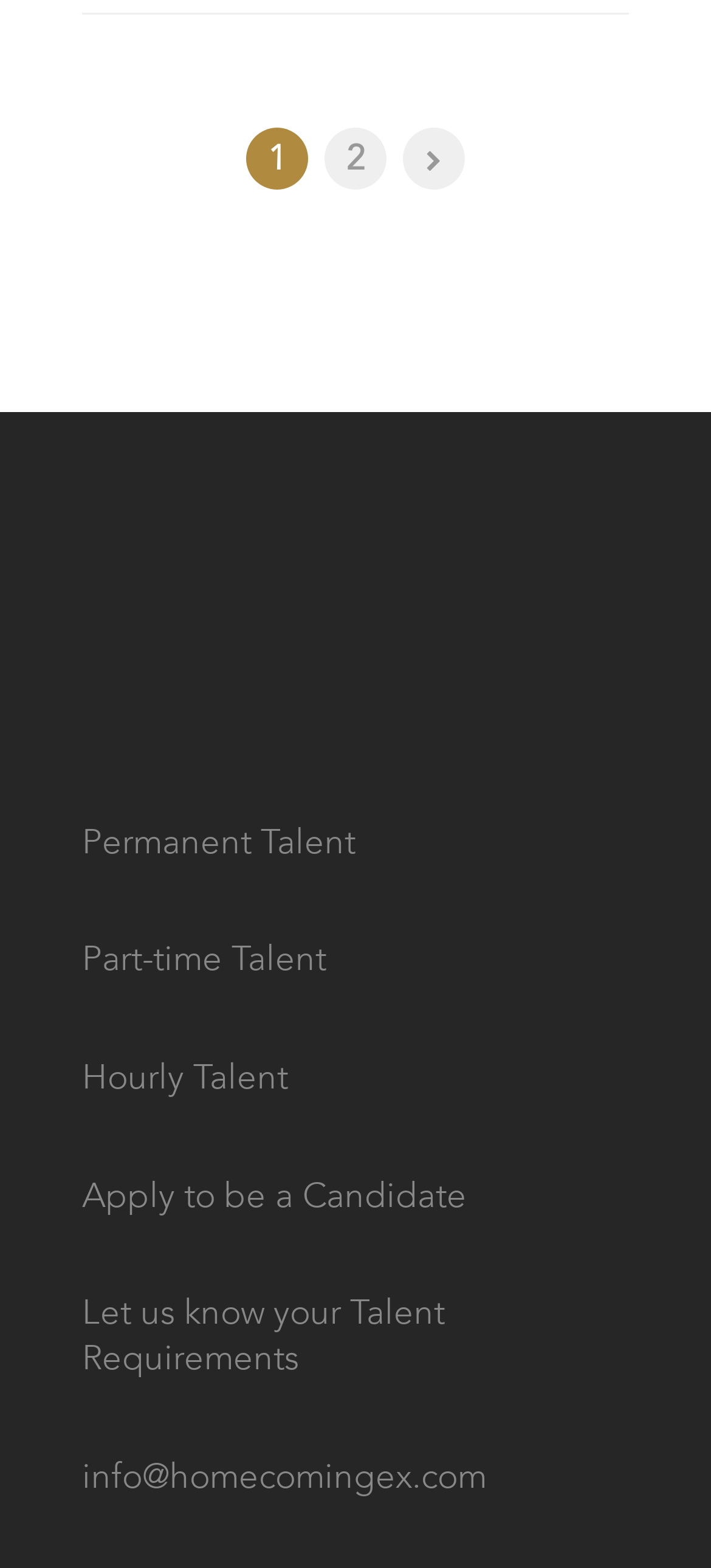Please find the bounding box for the UI component described as follows: "Permanent Talent".

[0.115, 0.522, 0.5, 0.552]